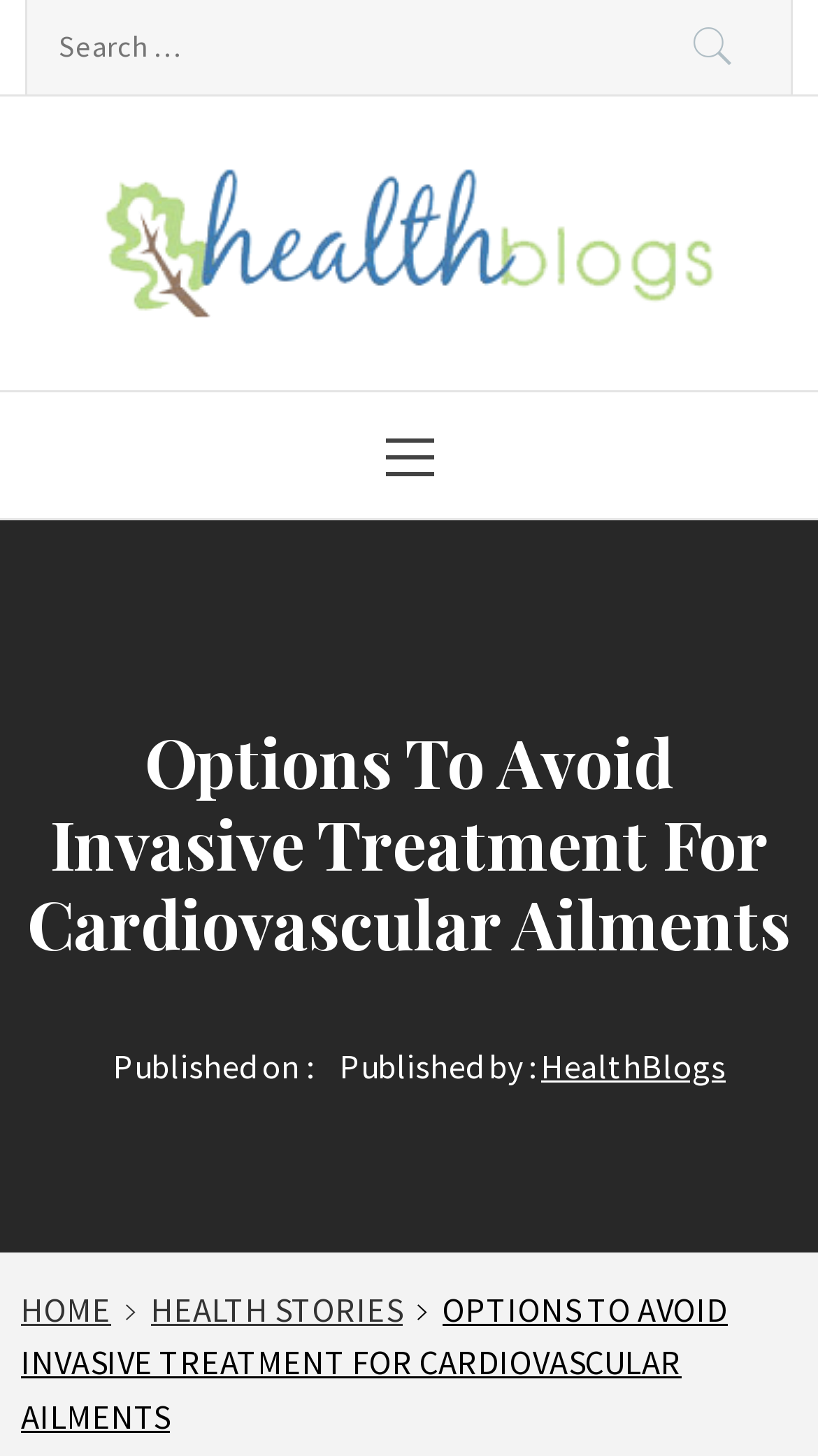Detail the features and information presented on the webpage.

The webpage appears to be a health-related blog post titled "Options To Avoid Invasive Treatment For Cardiovascular Ailments" on the HealthBlogs.org website. At the top-left corner, there is a search bar with a "Search for:" label and a "Search" button to its right. 

Below the search bar, there are two links: "HealthBlogs.org" and "Health Blogs", with the latter accompanied by an image. 

To the right of these links, there is a primary menu section labeled "Primary Menu". 

The main content of the webpage is headed by a title "Options To Avoid Invasive Treatment For Cardiovascular Ailments", which takes up a significant portion of the page. 

Below the title, there are three lines of text: "Published on :", "Published by :", and a link to "HealthBlogs". 

At the bottom of the page, there are four links: "HOME", "HEALTH STORIES", and two links with the same title as the webpage, one of which has a small icon preceding the text.